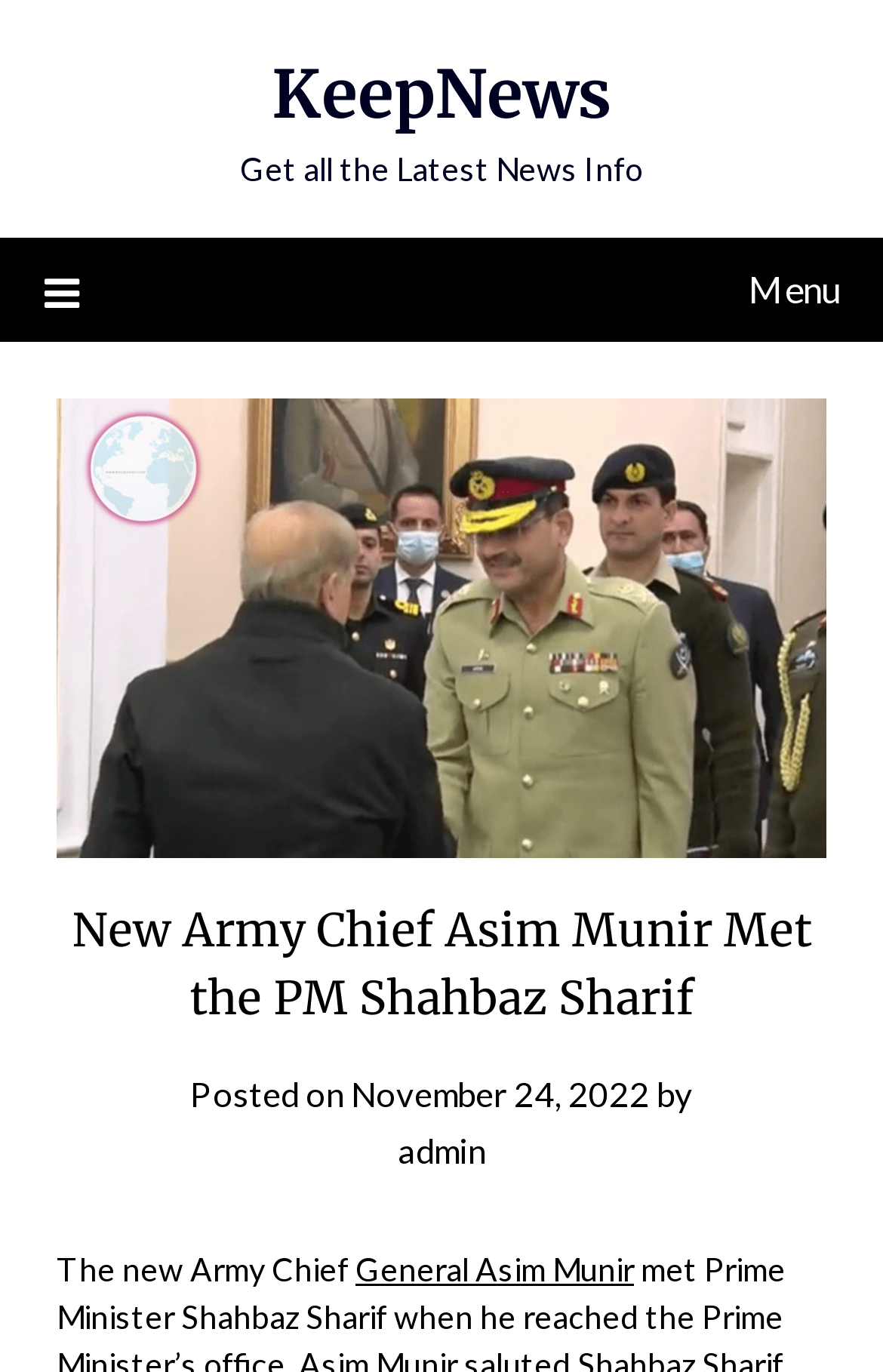Find the bounding box of the UI element described as: "admin". The bounding box coordinates should be given as four float values between 0 and 1, i.e., [left, top, right, bottom].

[0.45, 0.823, 0.55, 0.853]